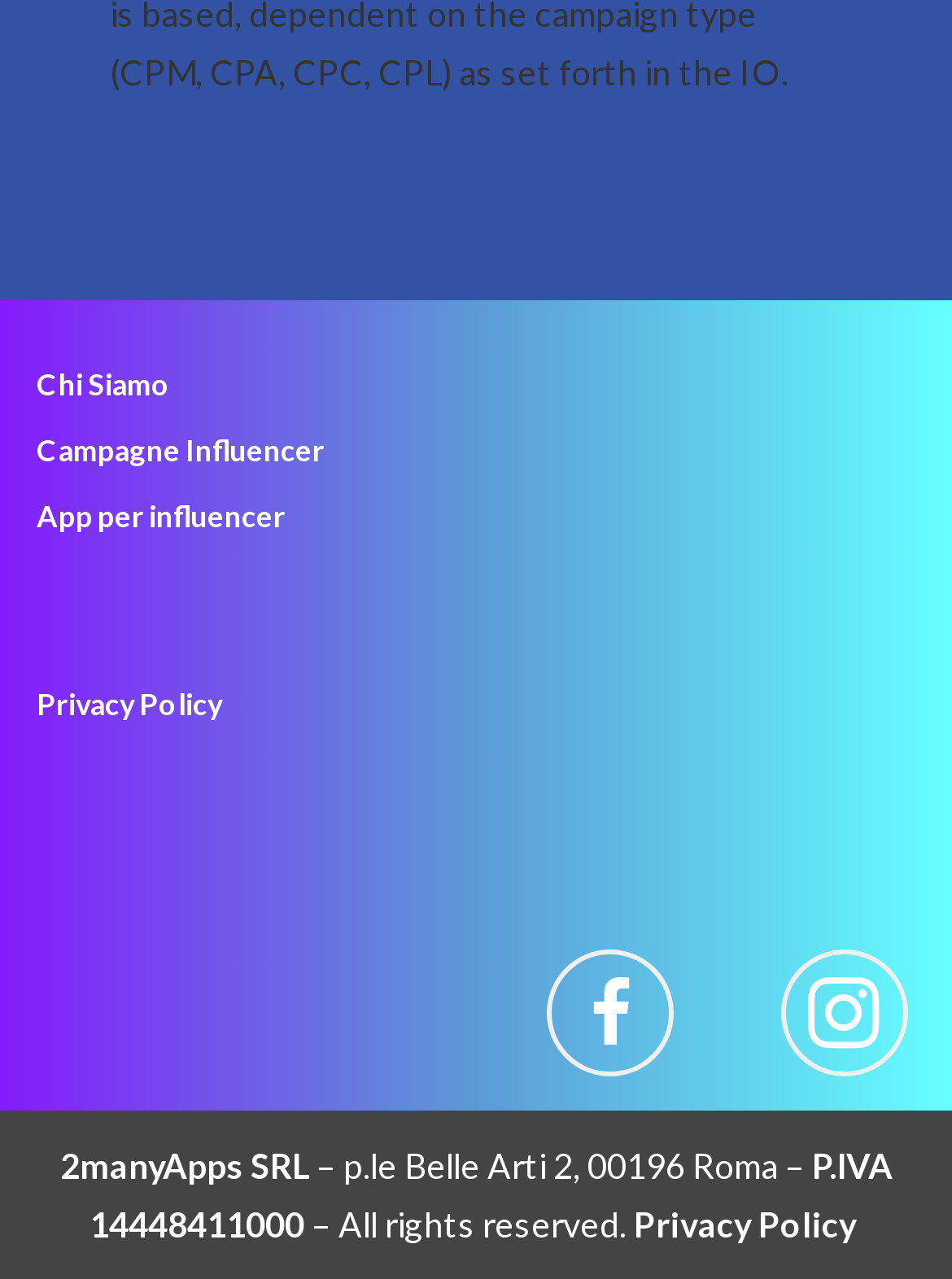Extract the bounding box for the UI element that matches this description: "Support Team".

None